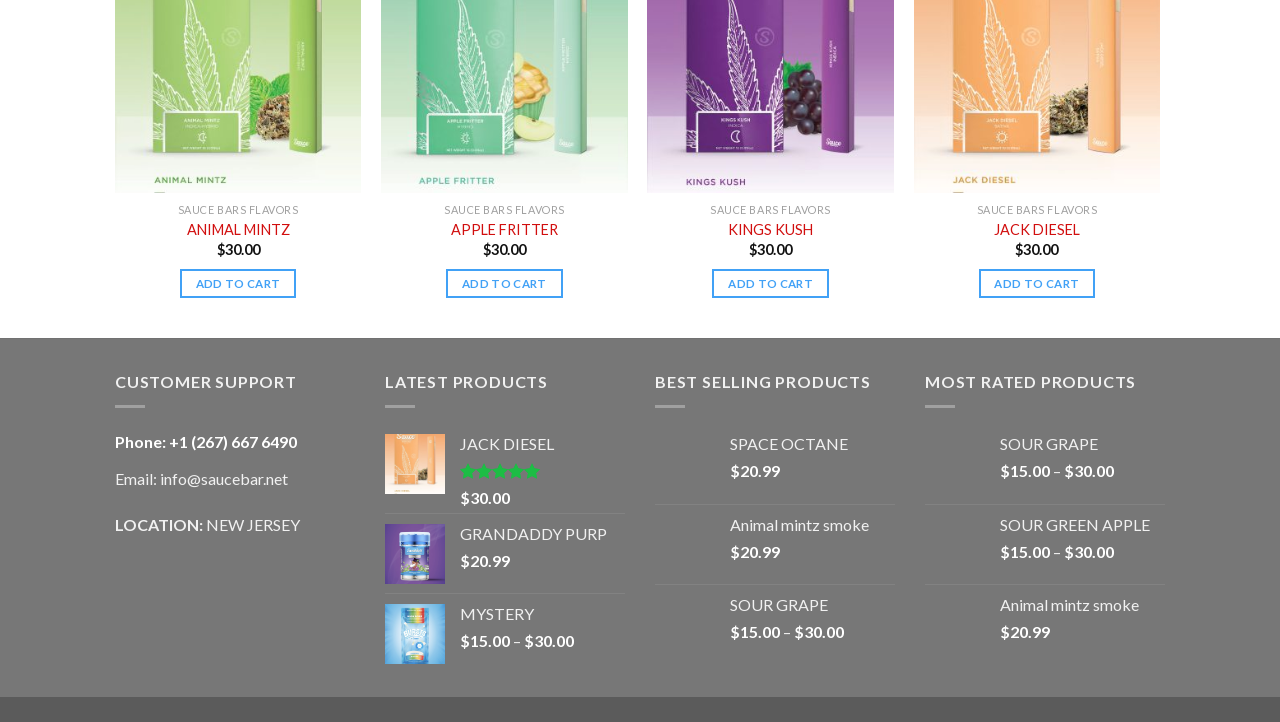Highlight the bounding box coordinates of the element you need to click to perform the following instruction: "Click on 'SOUR GRAPE' product link."

[0.57, 0.824, 0.699, 0.853]